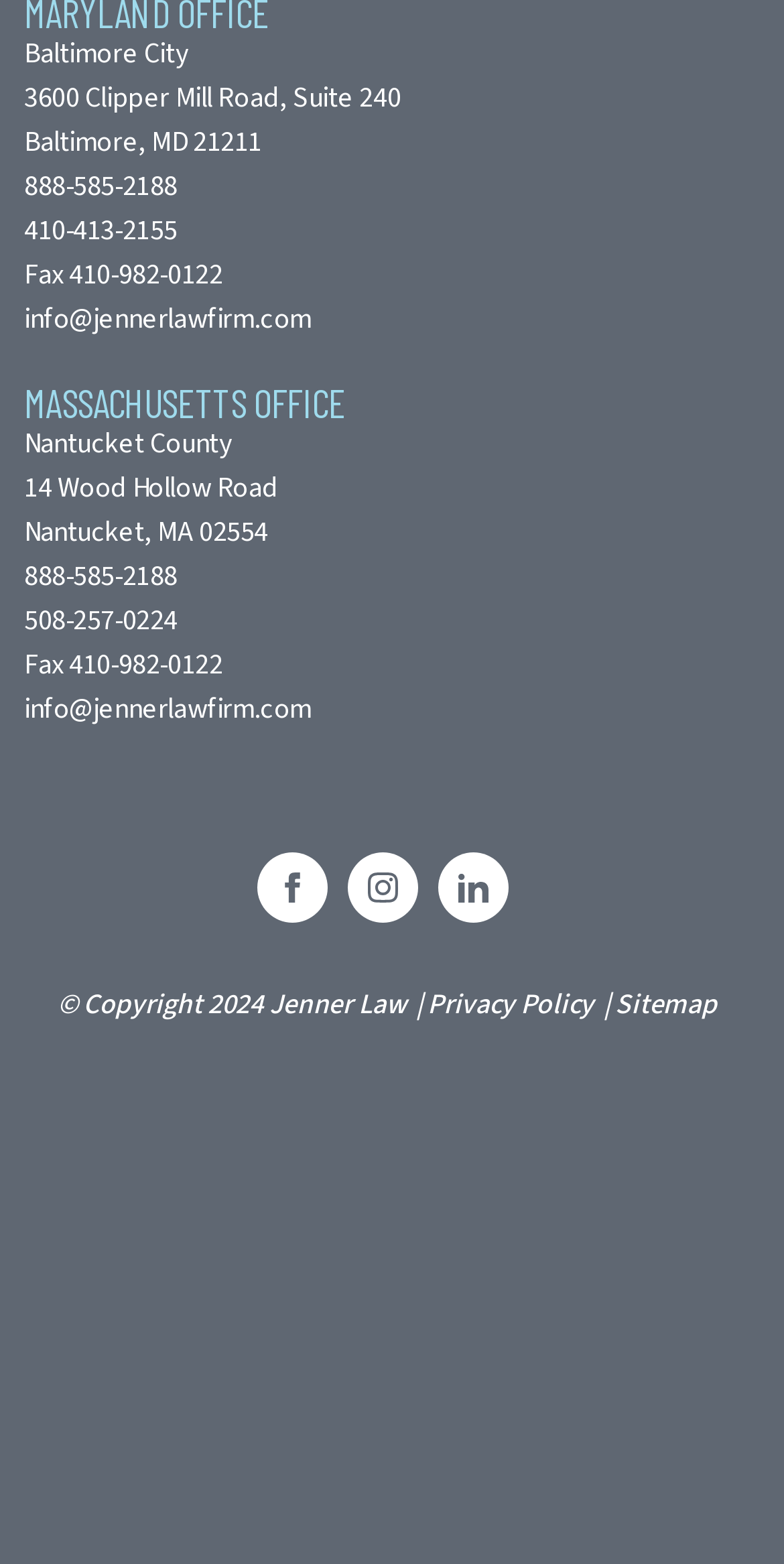Can you find the bounding box coordinates for the element to click on to achieve the instruction: "Send an email to the law firm"?

[0.031, 0.191, 0.397, 0.217]